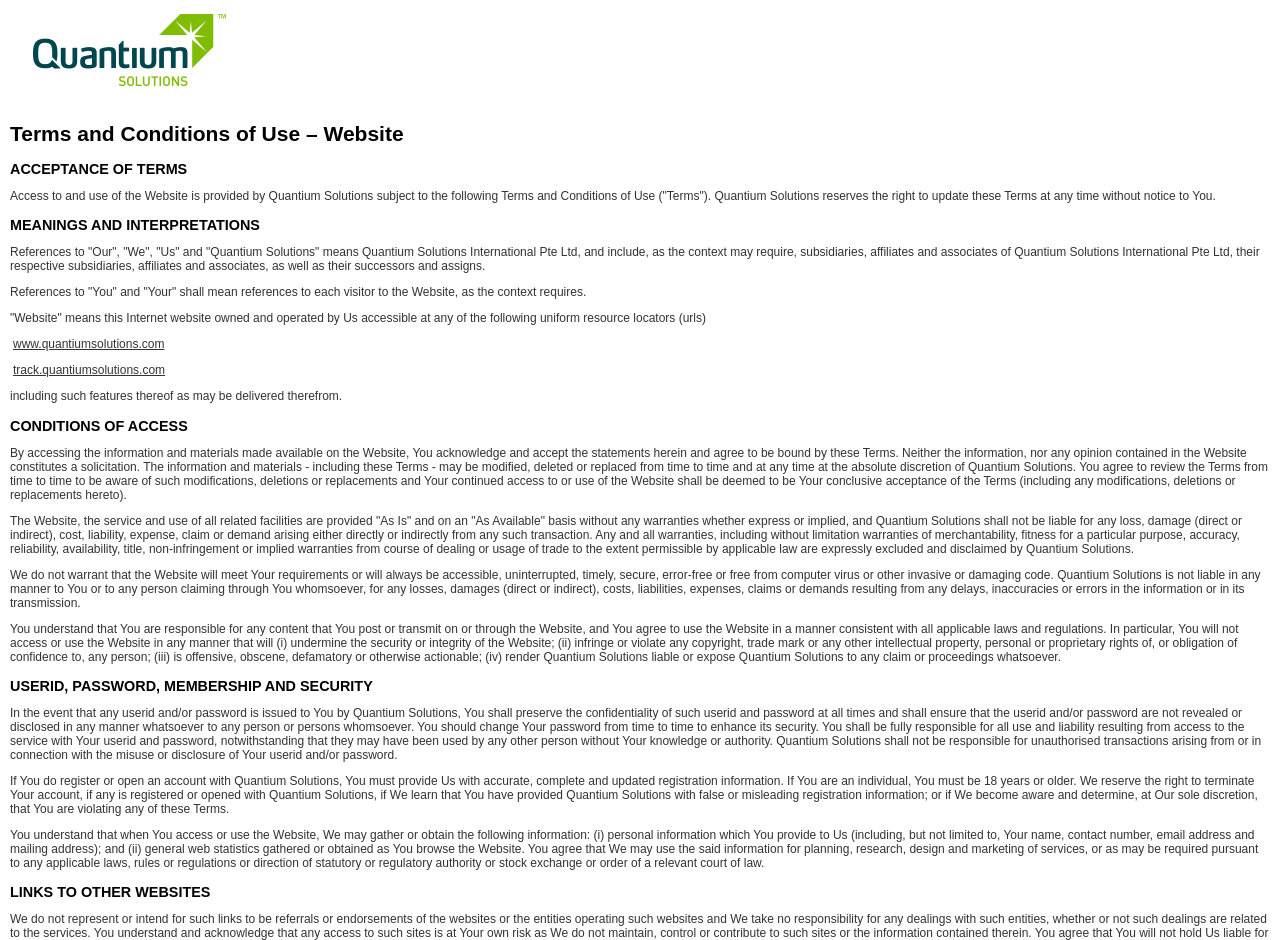Carefully examine the image and provide an in-depth answer to the question: Who is responsible for content posted on the website?

According to the terms and conditions, 'You understand that You are responsible for any content that You post or transmit on or through the Website.' This implies that the user is responsible for any content they post on the website.